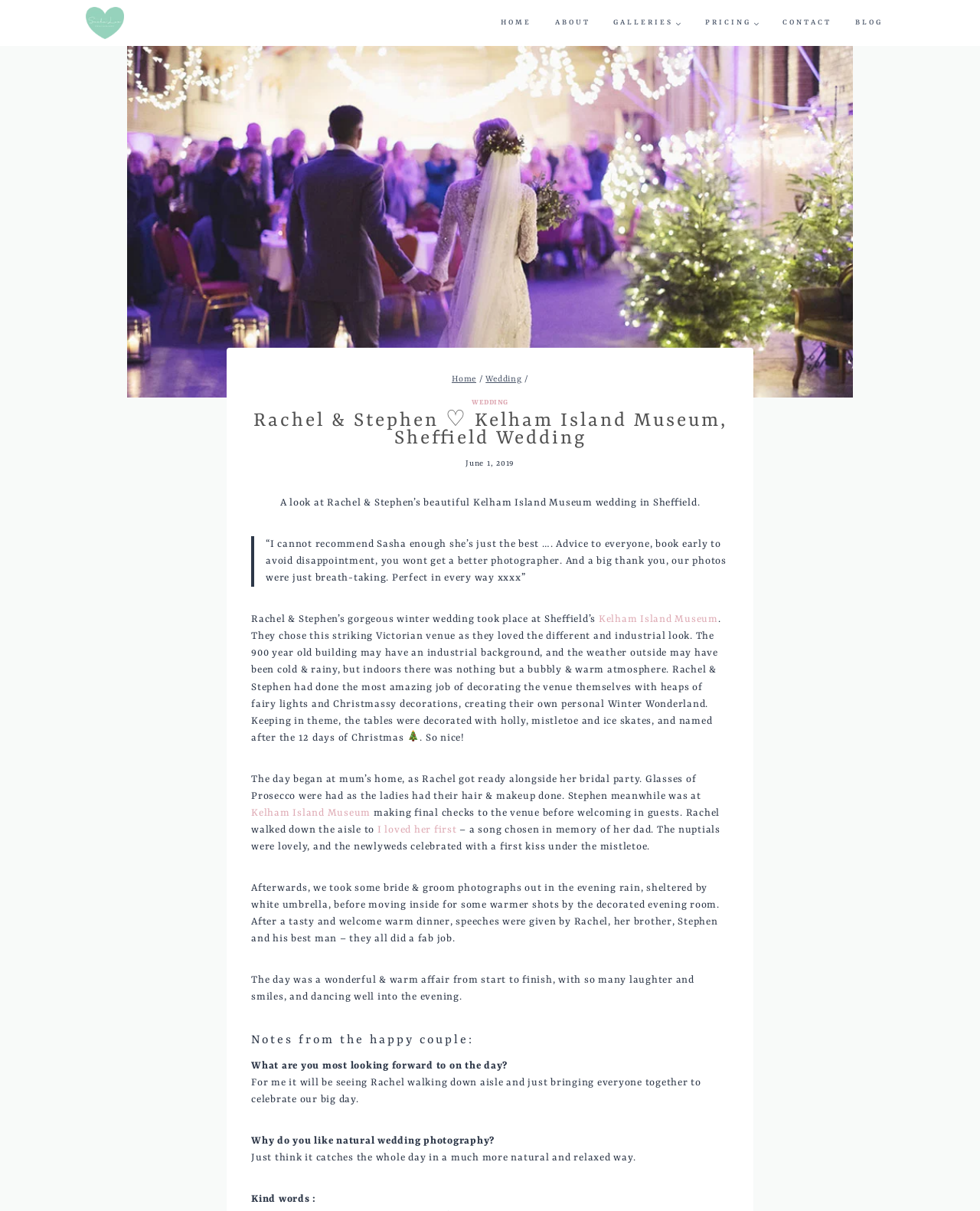What is the date of the wedding?
Refer to the image and provide a thorough answer to the question.

I found the answer by reading the text on the webpage, specifically the time element that says 'June 1, 2019', which indicates the date of the wedding.